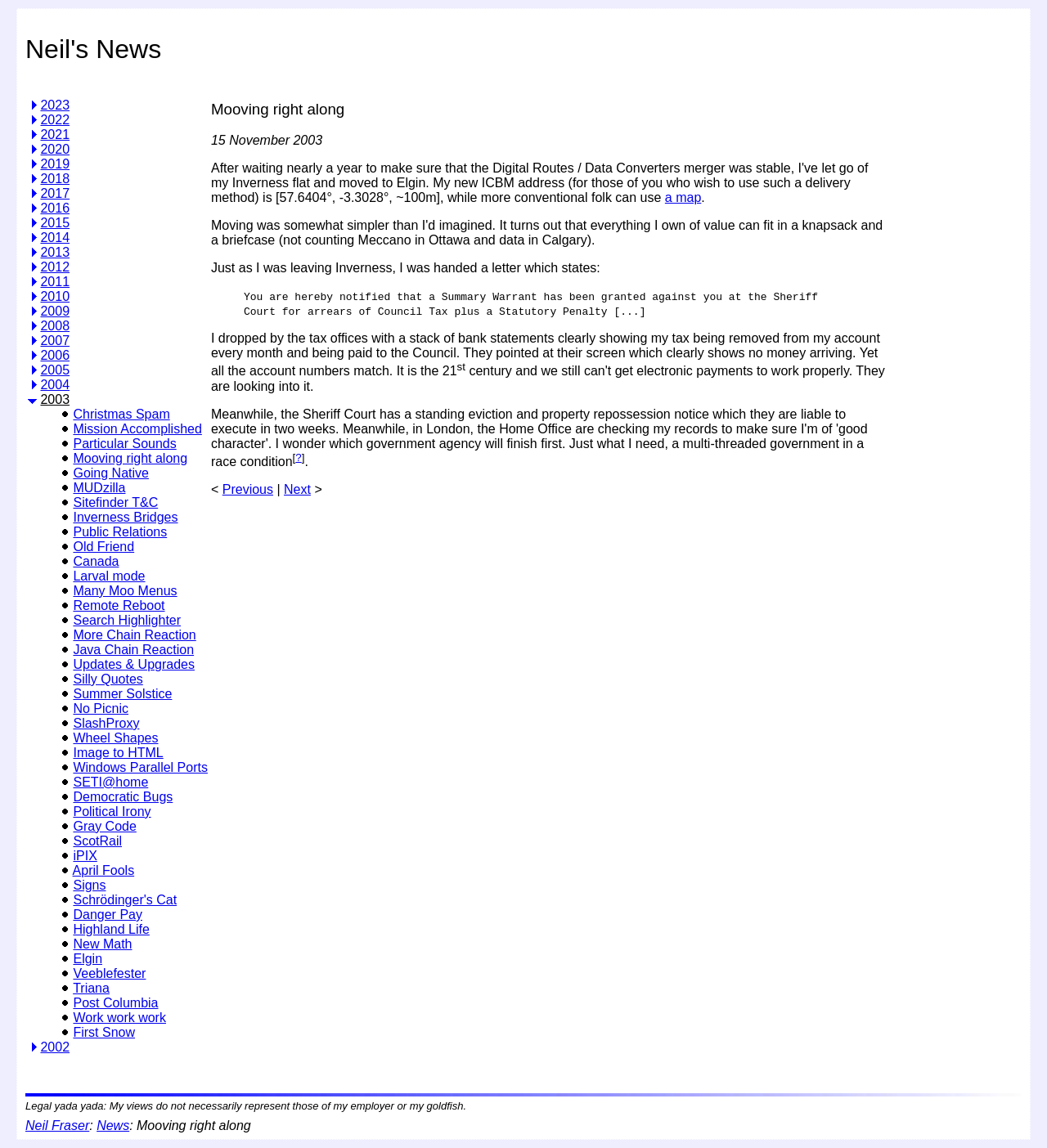Provide a comprehensive description of the webpage.

The webpage has a heading "Neil's News" at the top, which spans almost the entire width of the page. Below the heading, there is a table that occupies most of the page's area. The table has a single column with 15 rows, each containing a description list term. 

Each description list term consists of a '+' icon, a non-breaking space, and a link to a specific year, ranging from 2010 to 2023. The '+' icon is represented by a small image. The links are arranged in a vertical list, with the most recent year (2023) at the top and the oldest year (2010) at the bottom. The links are evenly spaced, with a small gap between each row.